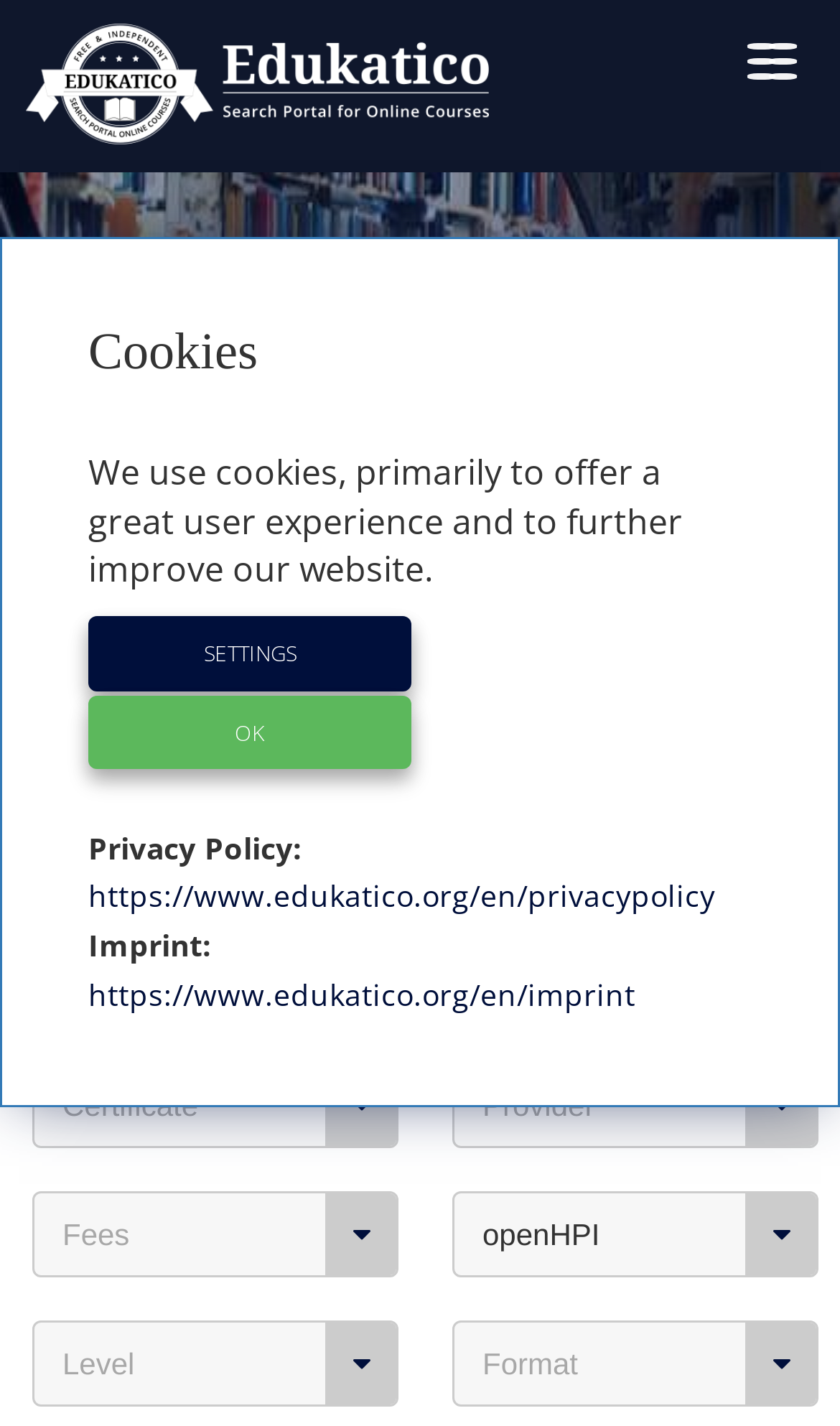Please provide the bounding box coordinates for the element that needs to be clicked to perform the instruction: "Select course language". The coordinates must consist of four float numbers between 0 and 1, formatted as [left, top, right, bottom].

[0.538, 0.555, 0.974, 0.615]